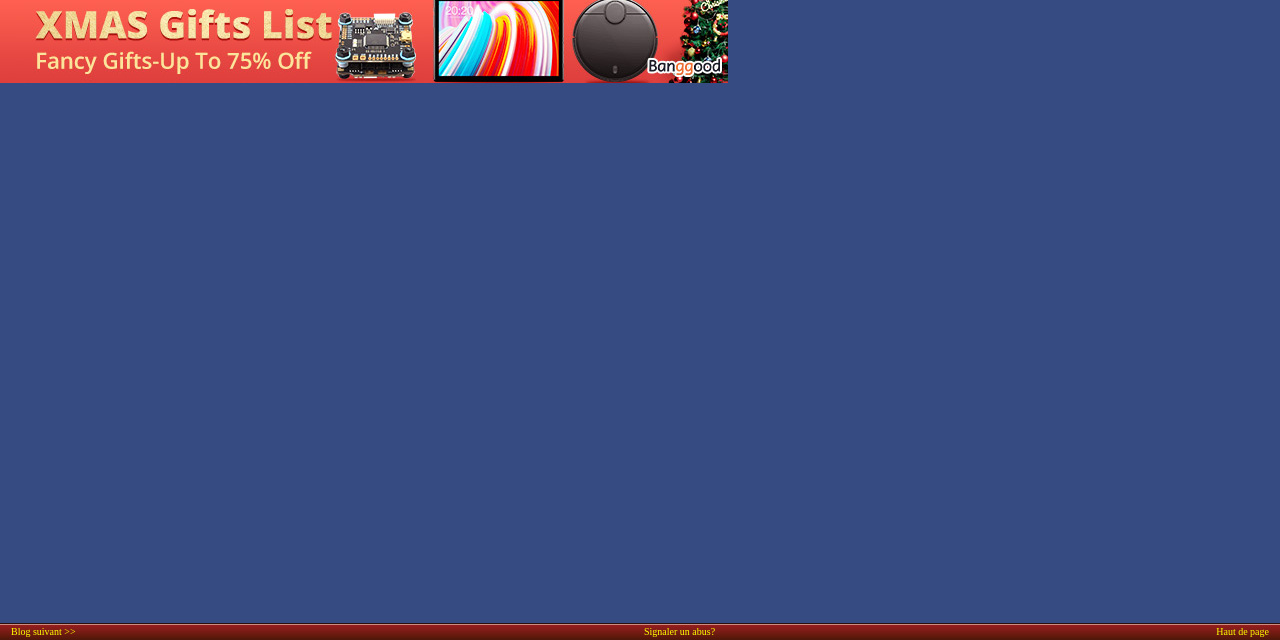Locate the UI element that matches the description Signaler un abus? in the webpage screenshot. Return the bounding box coordinates in the format (top-left x, top-left y, bottom-right x, bottom-right y), with values ranging from 0 to 1.

[0.503, 0.978, 0.559, 0.995]